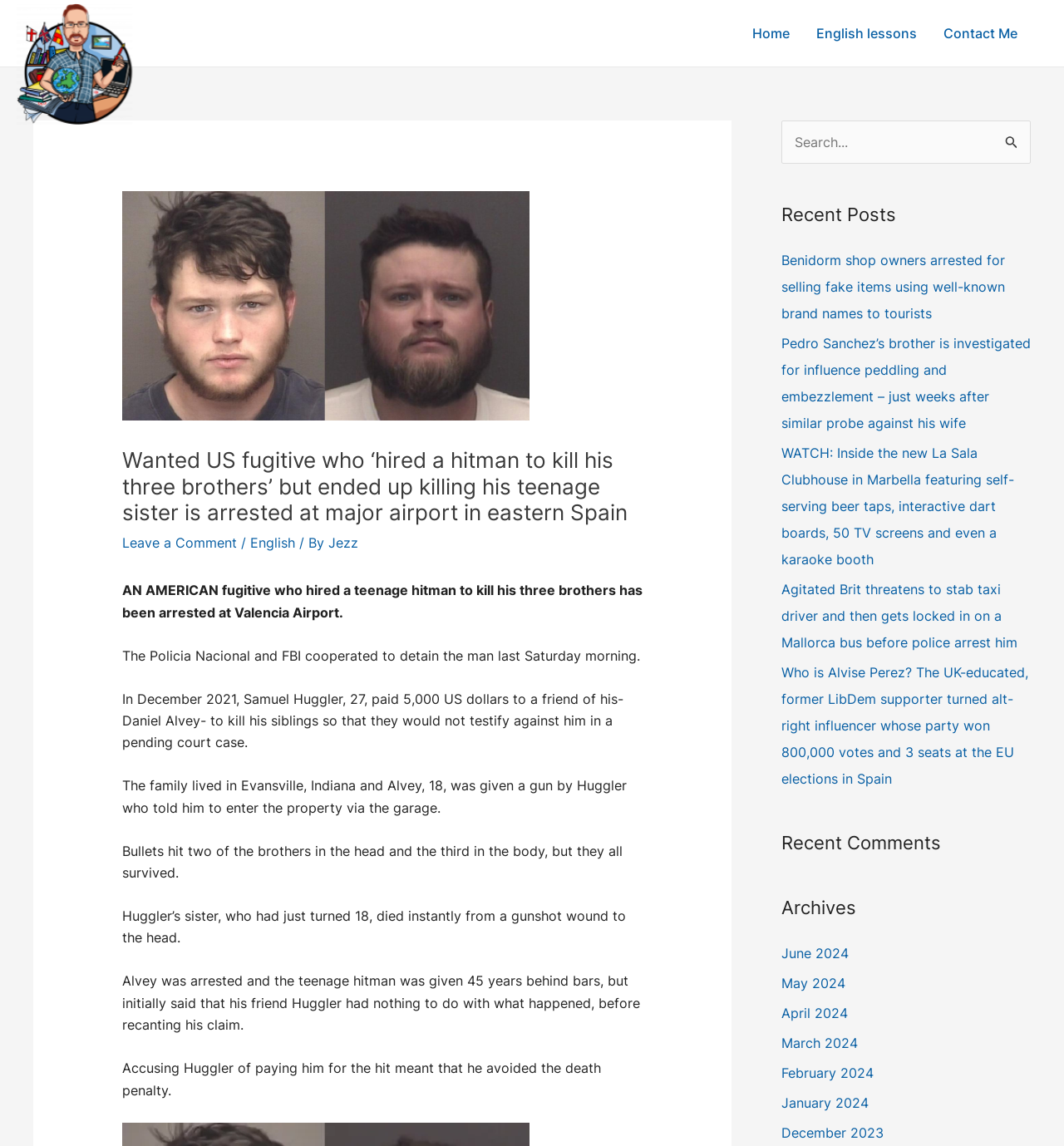Please determine the bounding box coordinates of the element to click on in order to accomplish the following task: "Visit the Press Release page". Ensure the coordinates are four float numbers ranging from 0 to 1, i.e., [left, top, right, bottom].

None